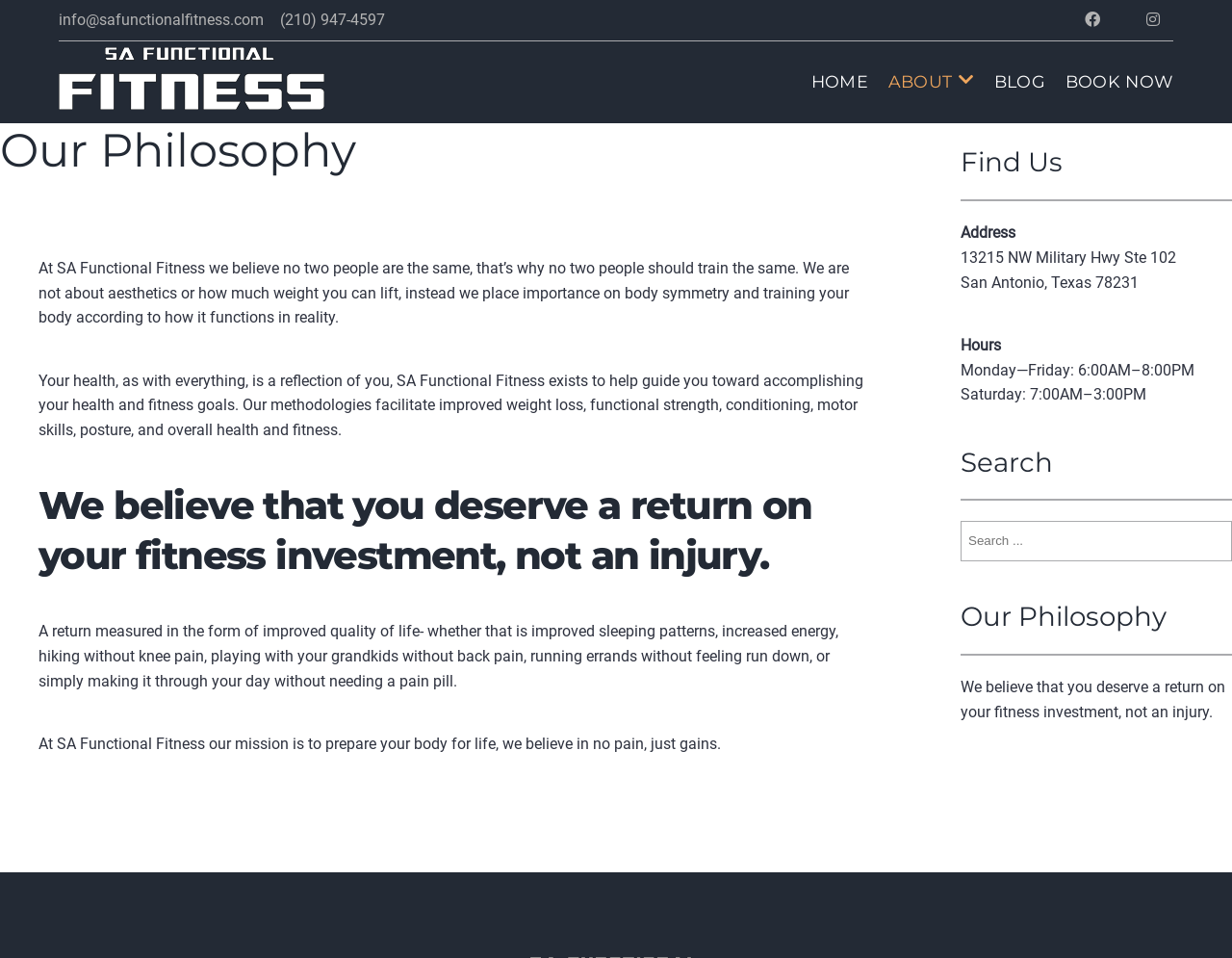What is the address of SA Functional Fitness?
Respond to the question with a single word or phrase according to the image.

13215 NW Military Hwy Ste 102, San Antonio, Texas 78231